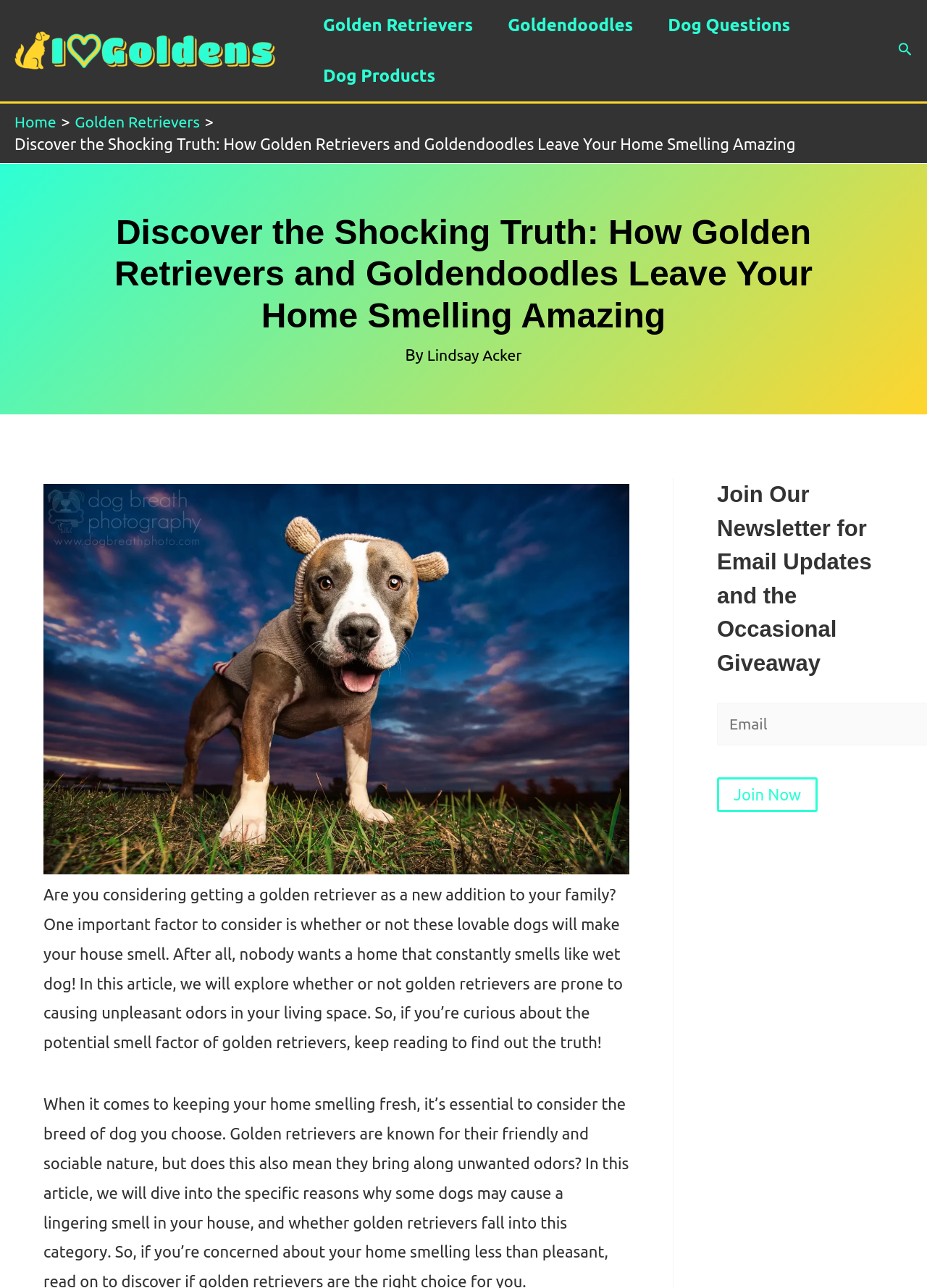Provide a brief response to the question below using one word or phrase:
Who is the author of the article?

Lindsay Acker